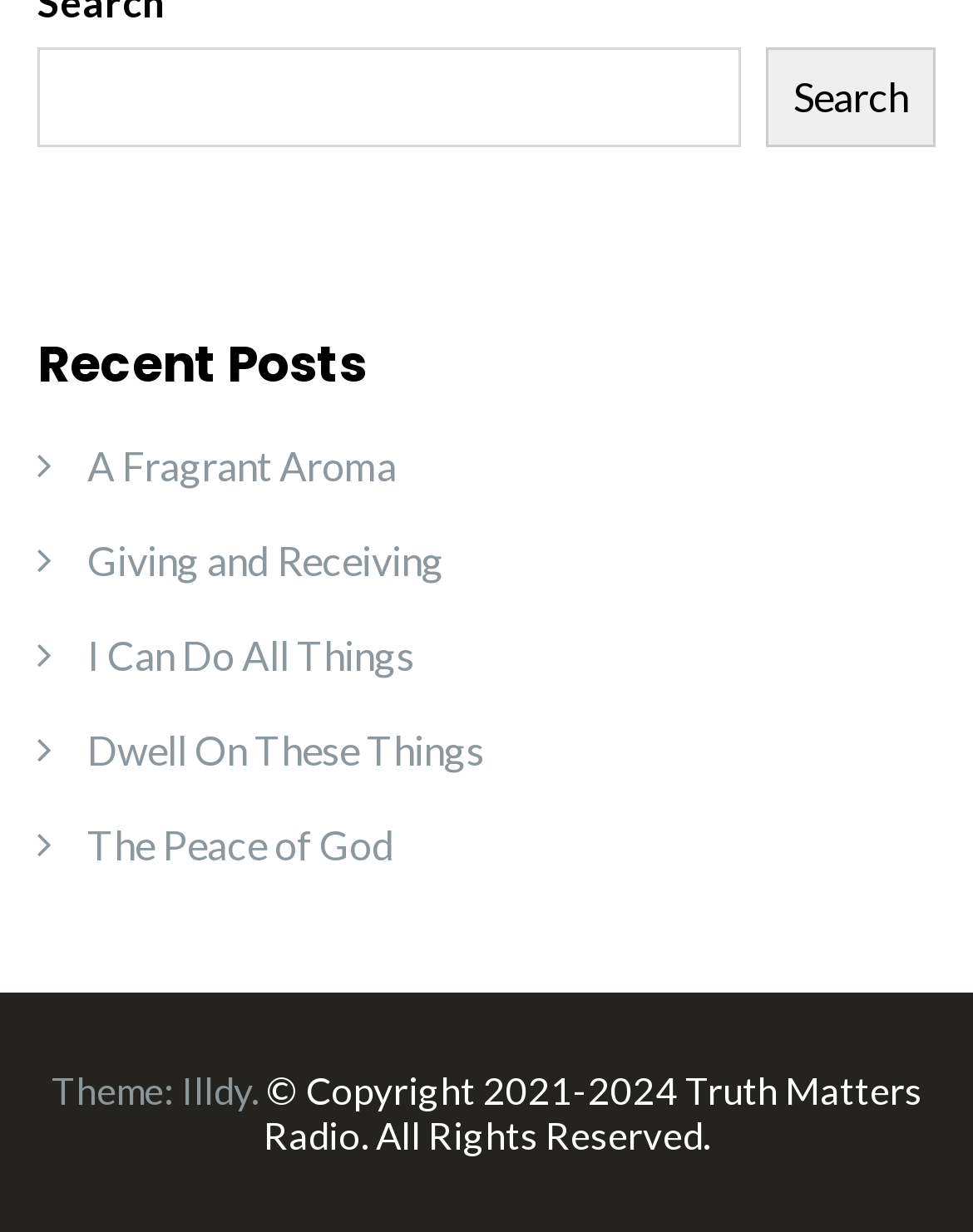Find the bounding box coordinates of the element to click in order to complete this instruction: "Search for something". The bounding box coordinates must be four float numbers between 0 and 1, denoted as [left, top, right, bottom].

[0.038, 0.038, 0.762, 0.119]